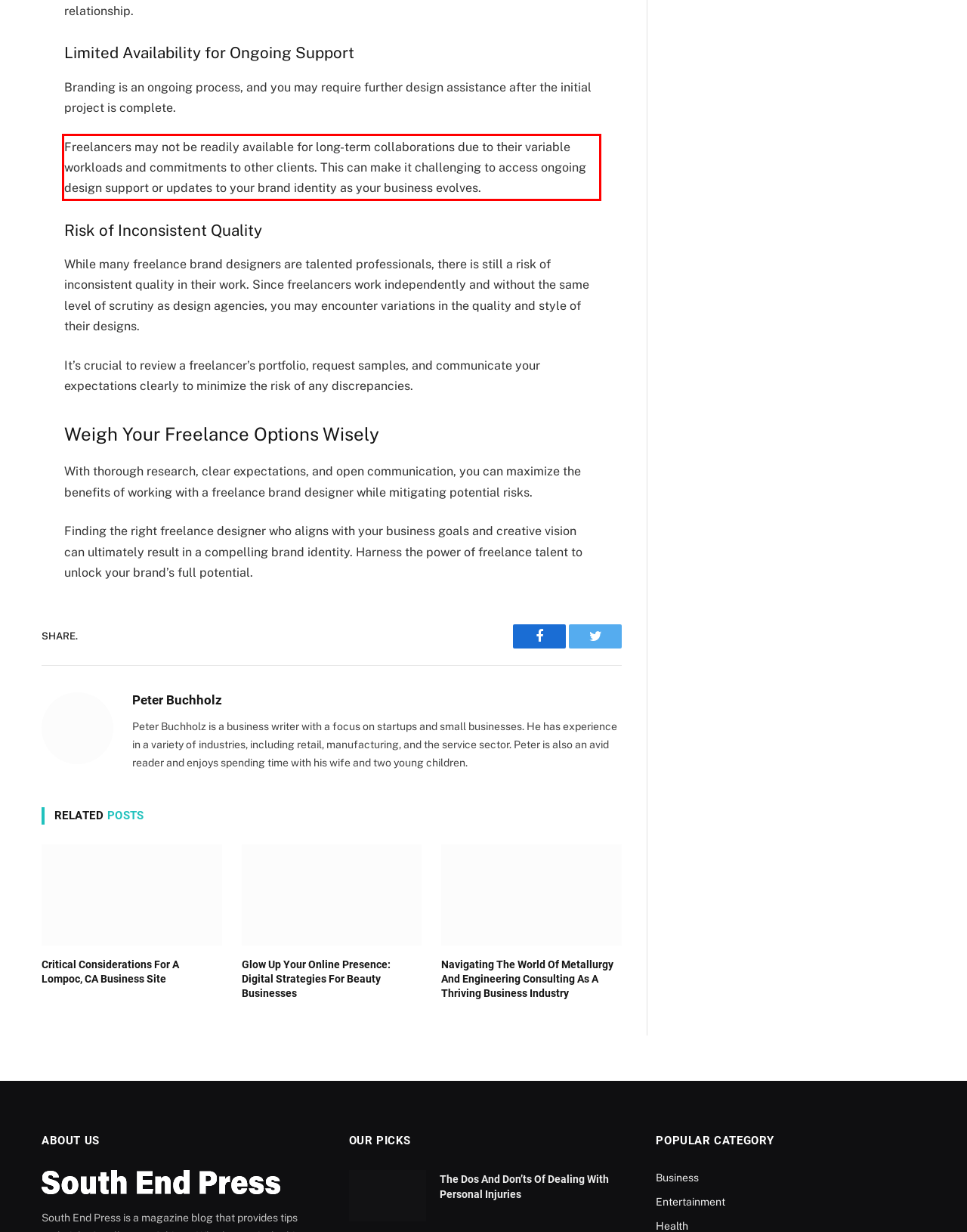Using the provided webpage screenshot, identify and read the text within the red rectangle bounding box.

Freelancers may not be readily available for long-term collaborations due to their variable workloads and commitments to other clients. This can make it challenging to access ongoing design support or updates to your brand identity as your business evolves.